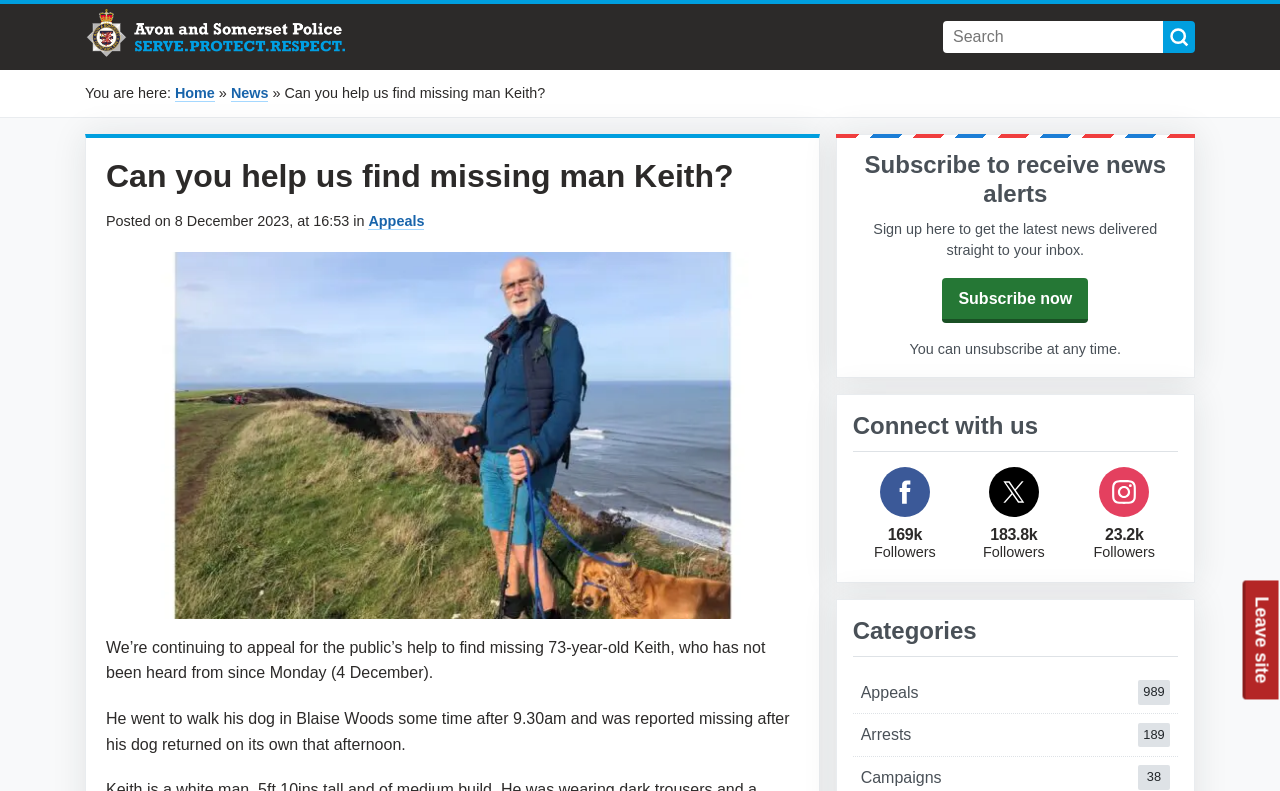Find the bounding box coordinates of the clickable area that will achieve the following instruction: "Follow Avon and Somerset Police on Facebook".

[0.687, 0.59, 0.726, 0.654]